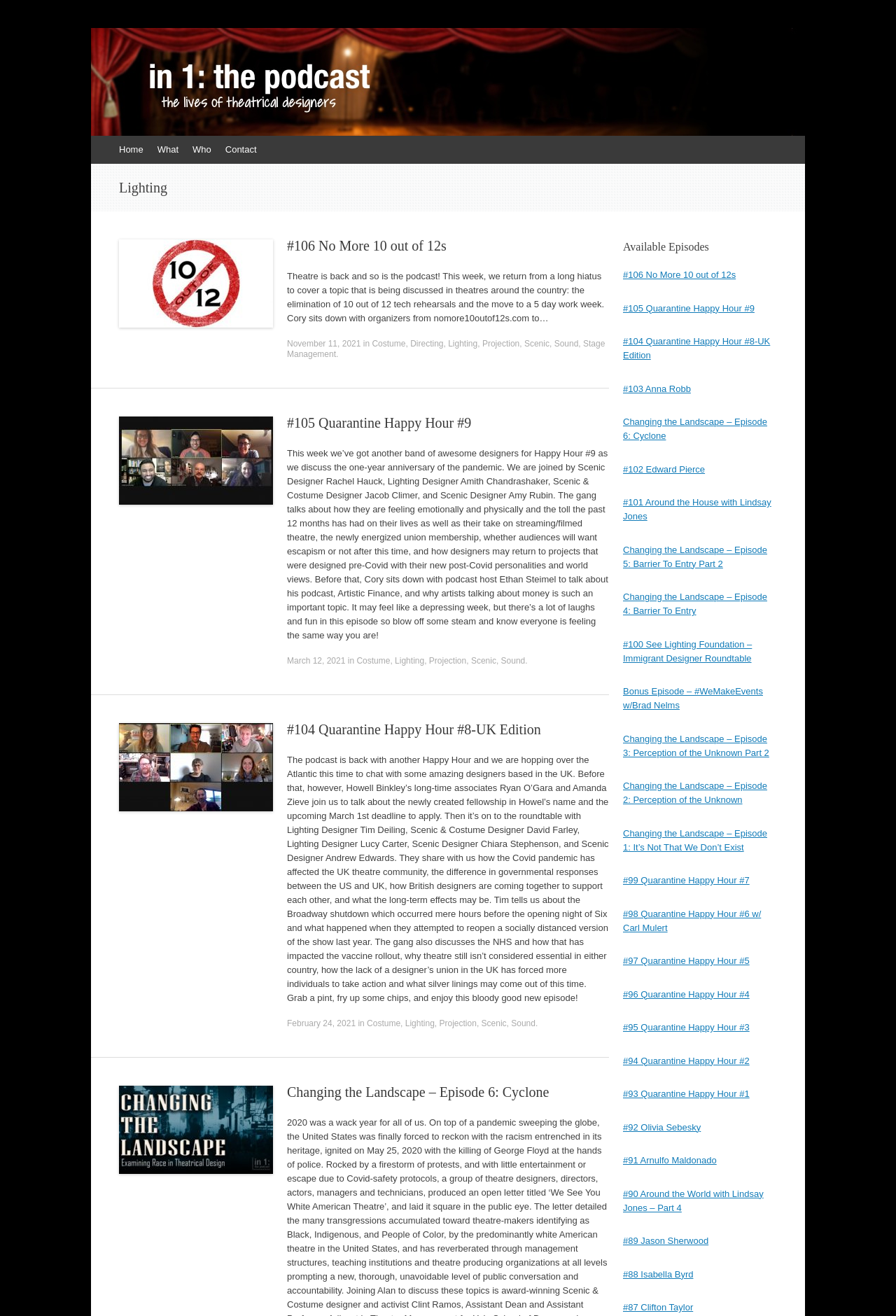Identify the bounding box coordinates for the element you need to click to achieve the following task: "Read the article '#105 Quarantine Happy Hour #9'". The coordinates must be four float values ranging from 0 to 1, formatted as [left, top, right, bottom].

[0.32, 0.314, 0.68, 0.329]